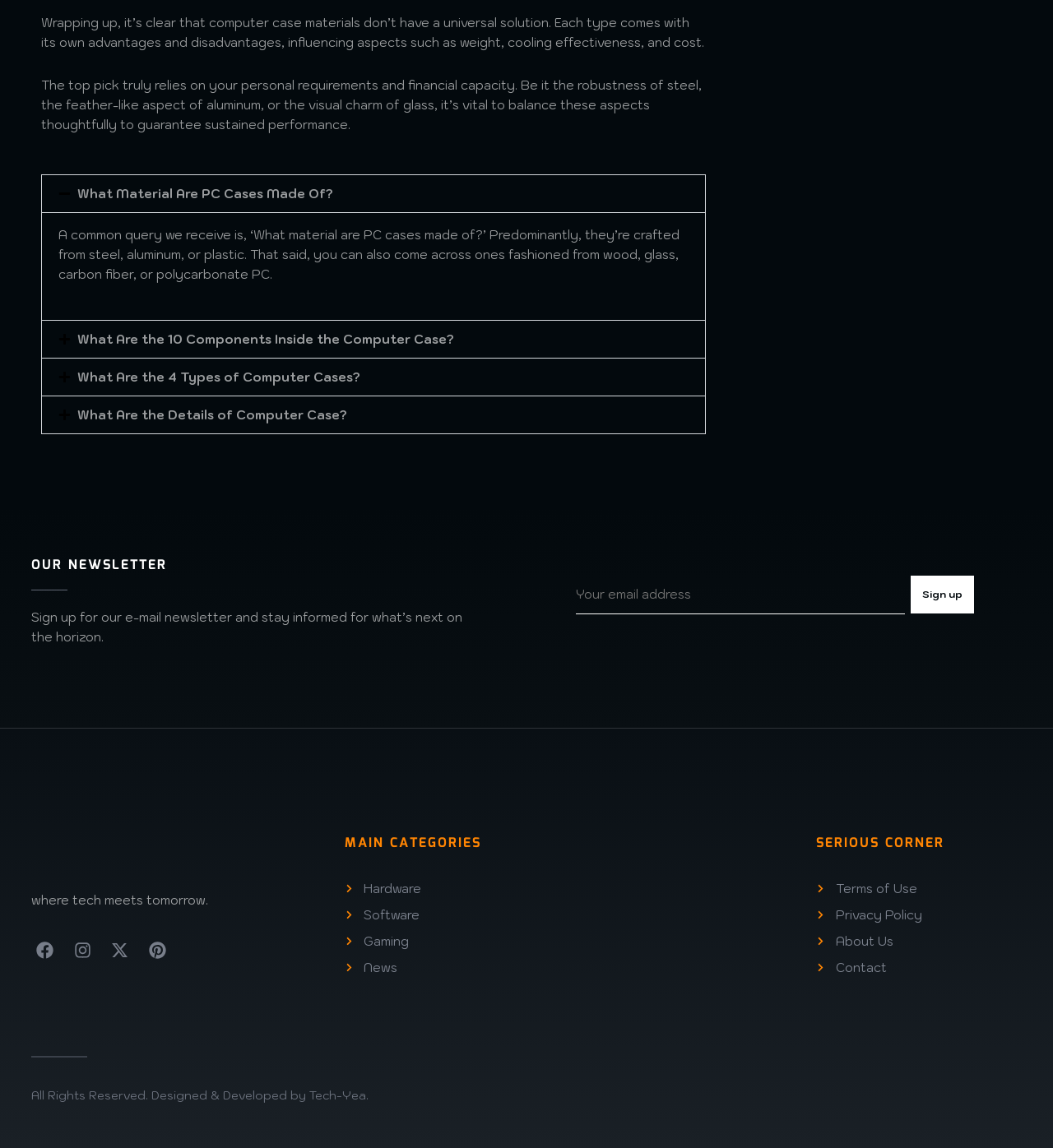Identify the bounding box coordinates of the element to click to follow this instruction: 'Click the 'Sign up' button'. Ensure the coordinates are four float values between 0 and 1, provided as [left, top, right, bottom].

[0.865, 0.502, 0.925, 0.534]